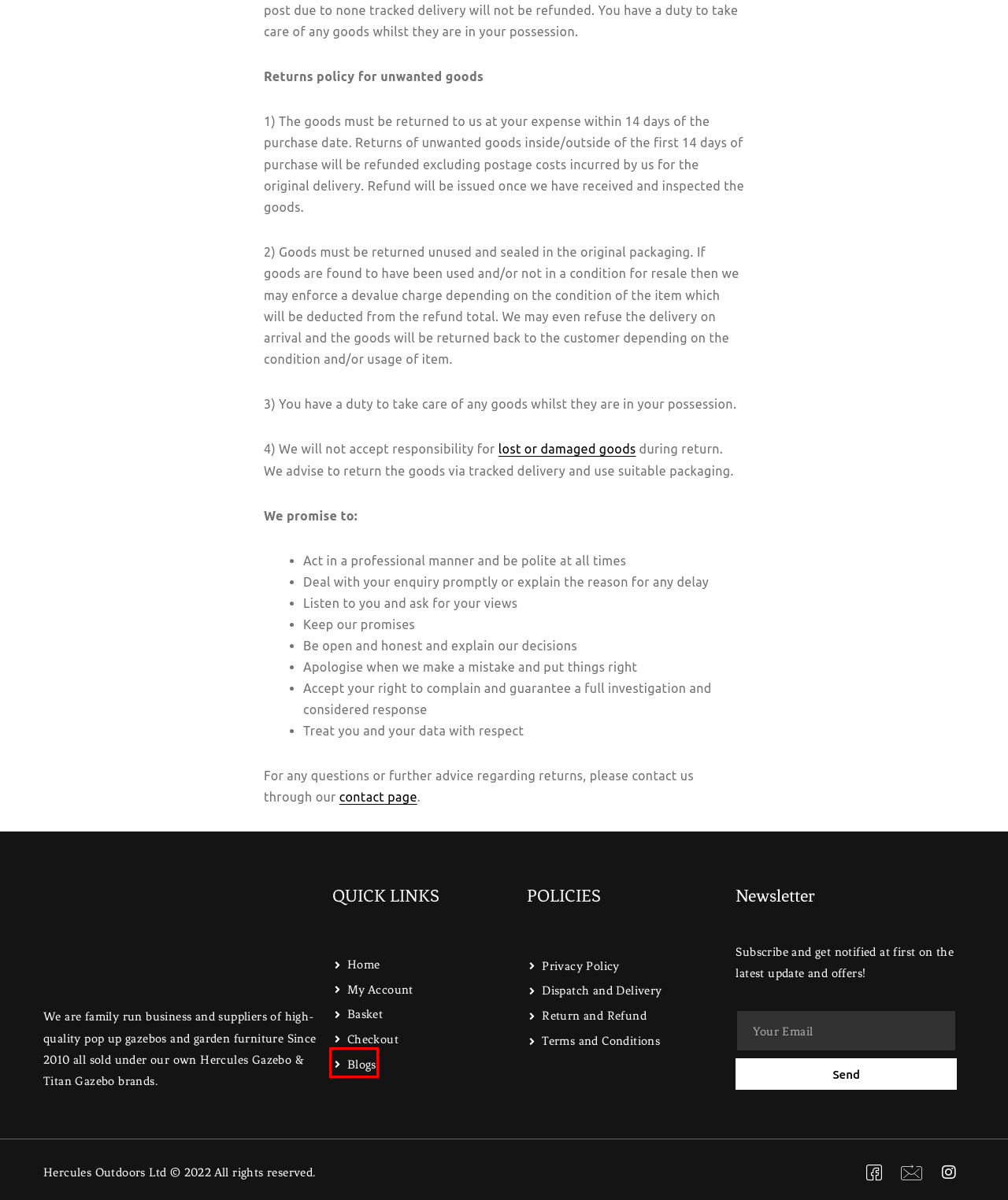Review the screenshot of a webpage containing a red bounding box around an element. Select the description that best matches the new webpage after clicking the highlighted element. The options are:
A. Privacy Policy - Hercules Outdoors Ltd
B. Terms and Conditions - Hercules Outdoors Ltd | Pop Up Gazebos
C. Garden Furniture - Hercules Outdoors Ltd |
D. My Account - Hercules Outdoors Ltd
E. Dispatch and Delivery - Hercules Outdoors Ltd
F. Hercules Gazebo® - Top Selling Heavy Duty Pop-Up Gazebos
G. Flooring Archives - Hercules Outdoors Ltd | Pop Up Gazebos
H. Blogs - Hercules Outdoors Ltd | Pop Up Gazebos

H